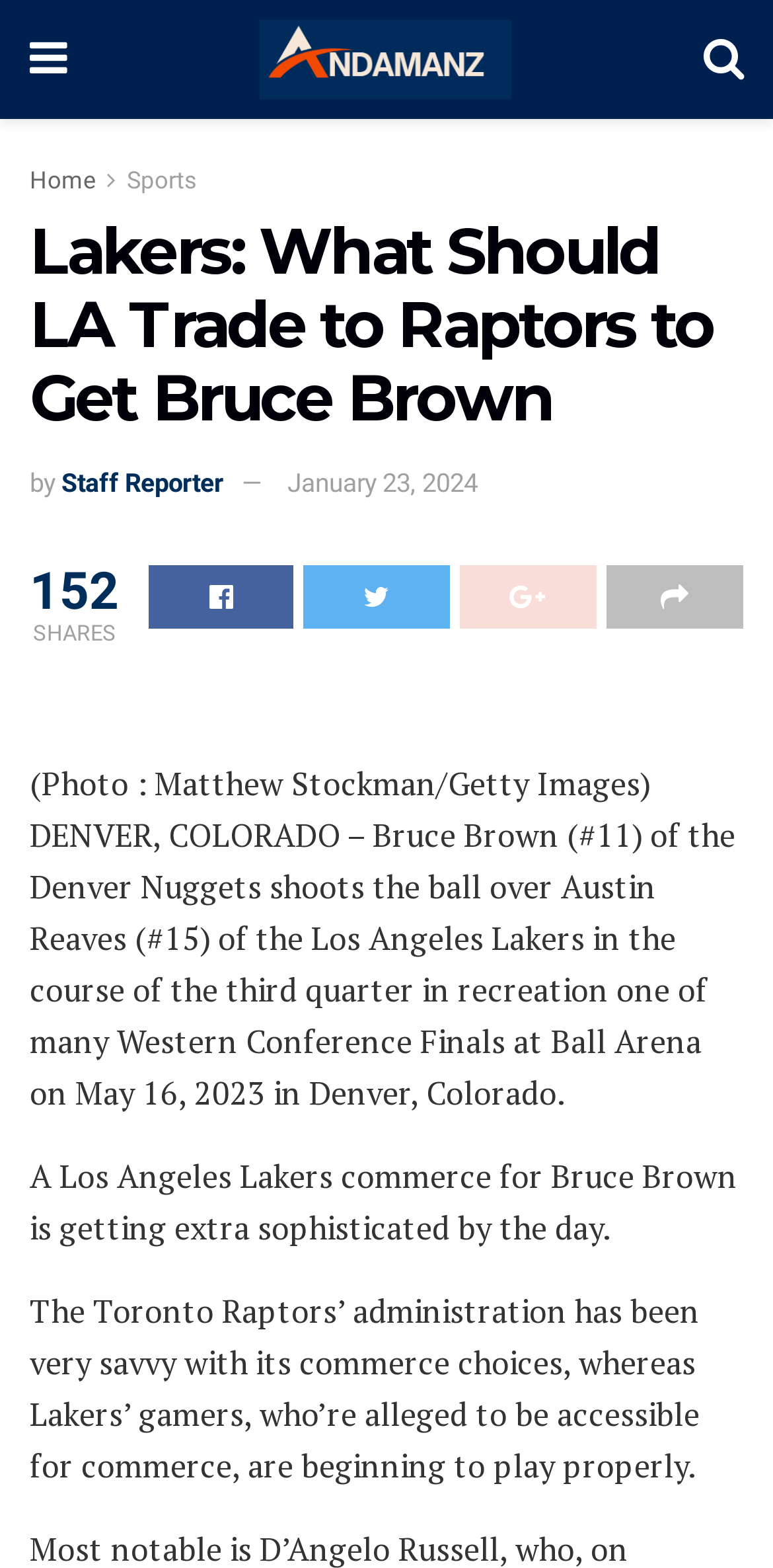Extract the main title from the webpage and generate its text.

Lakers: What Should LA Trade to Raptors to Get Bruce Brown